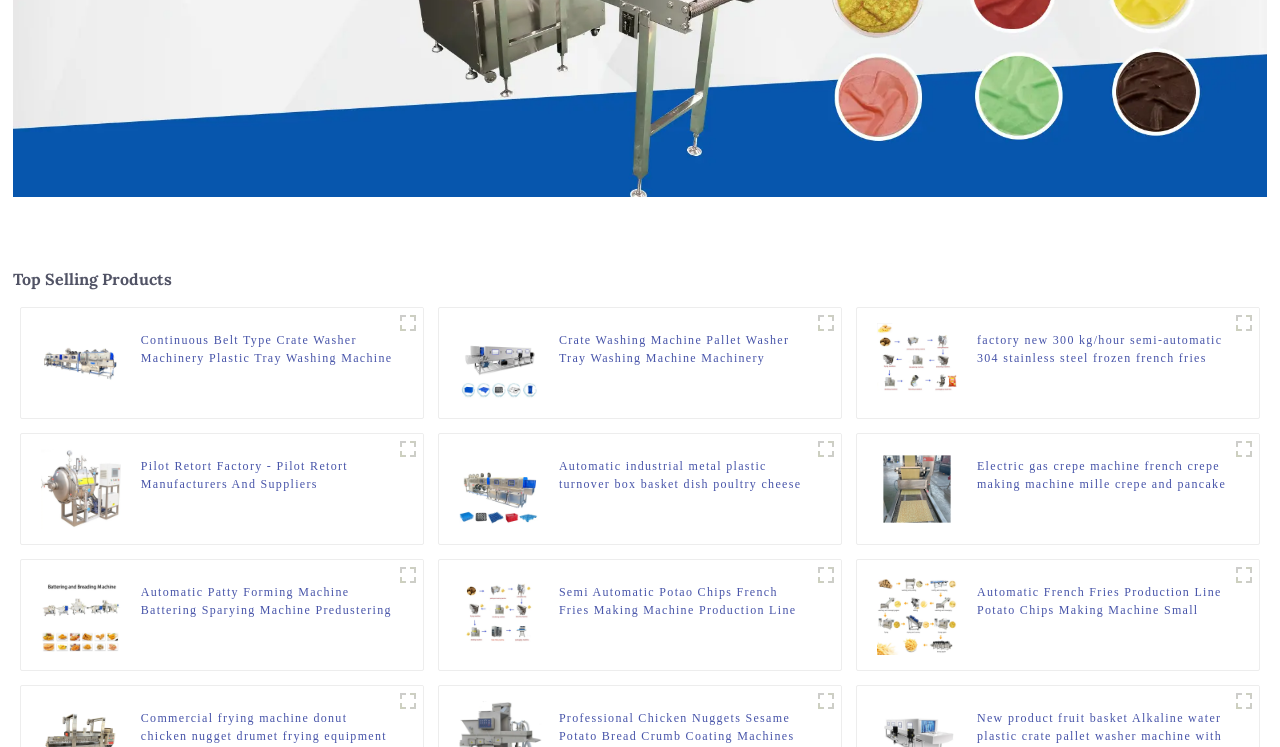What is the top selling product?
Please give a detailed and elaborate answer to the question based on the image.

The webpage has a heading 'Top Selling Products' and the first product listed is a crate washing machine, which suggests that it is one of the top selling products.